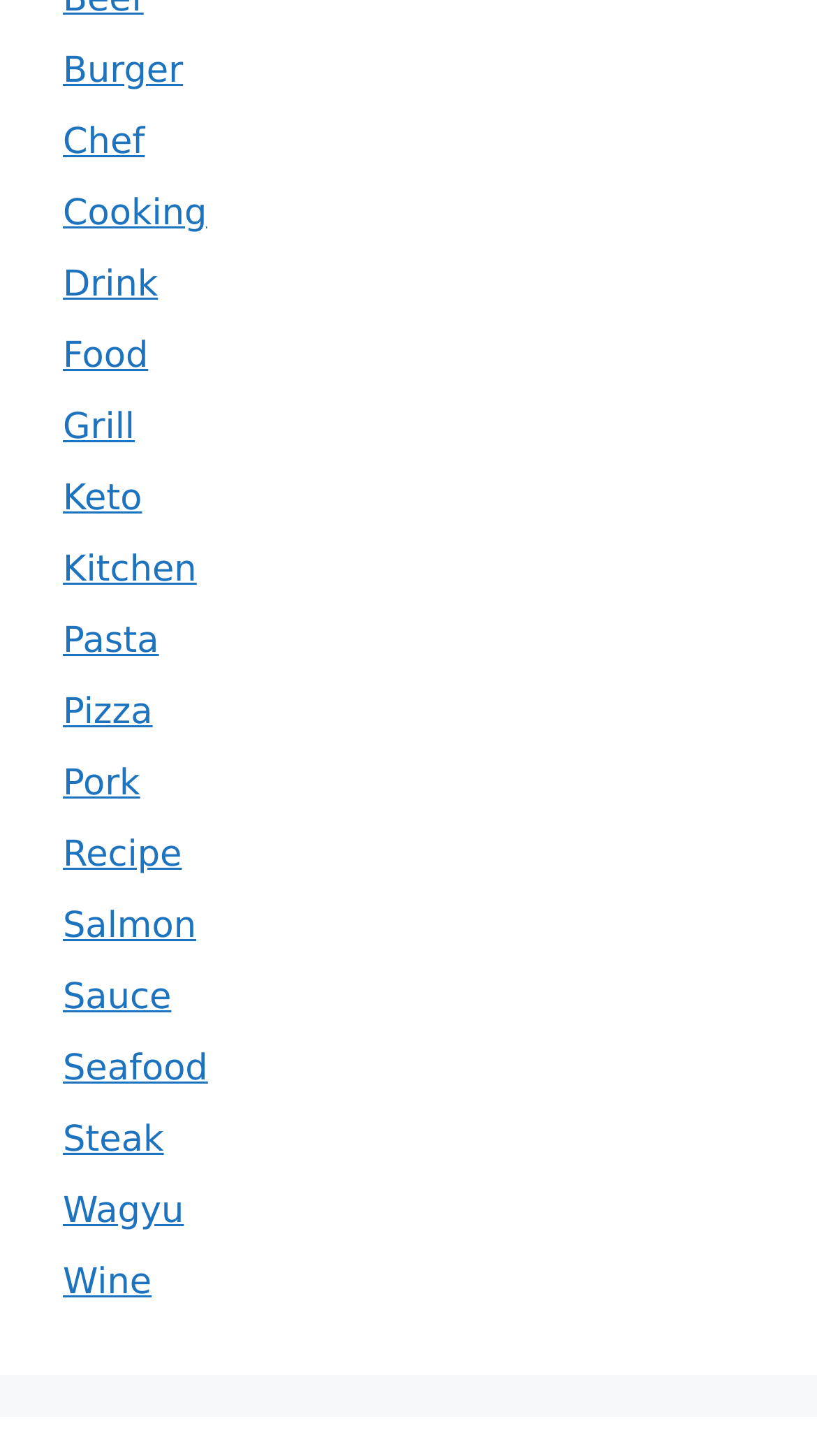Can you specify the bounding box coordinates for the region that should be clicked to fulfill this instruction: "Explore if crocodiles live in the Nile River".

None